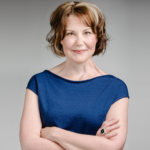What is the color of Elizabeth Murray's top?
Using the information from the image, give a concise answer in one word or a short phrase.

Blue